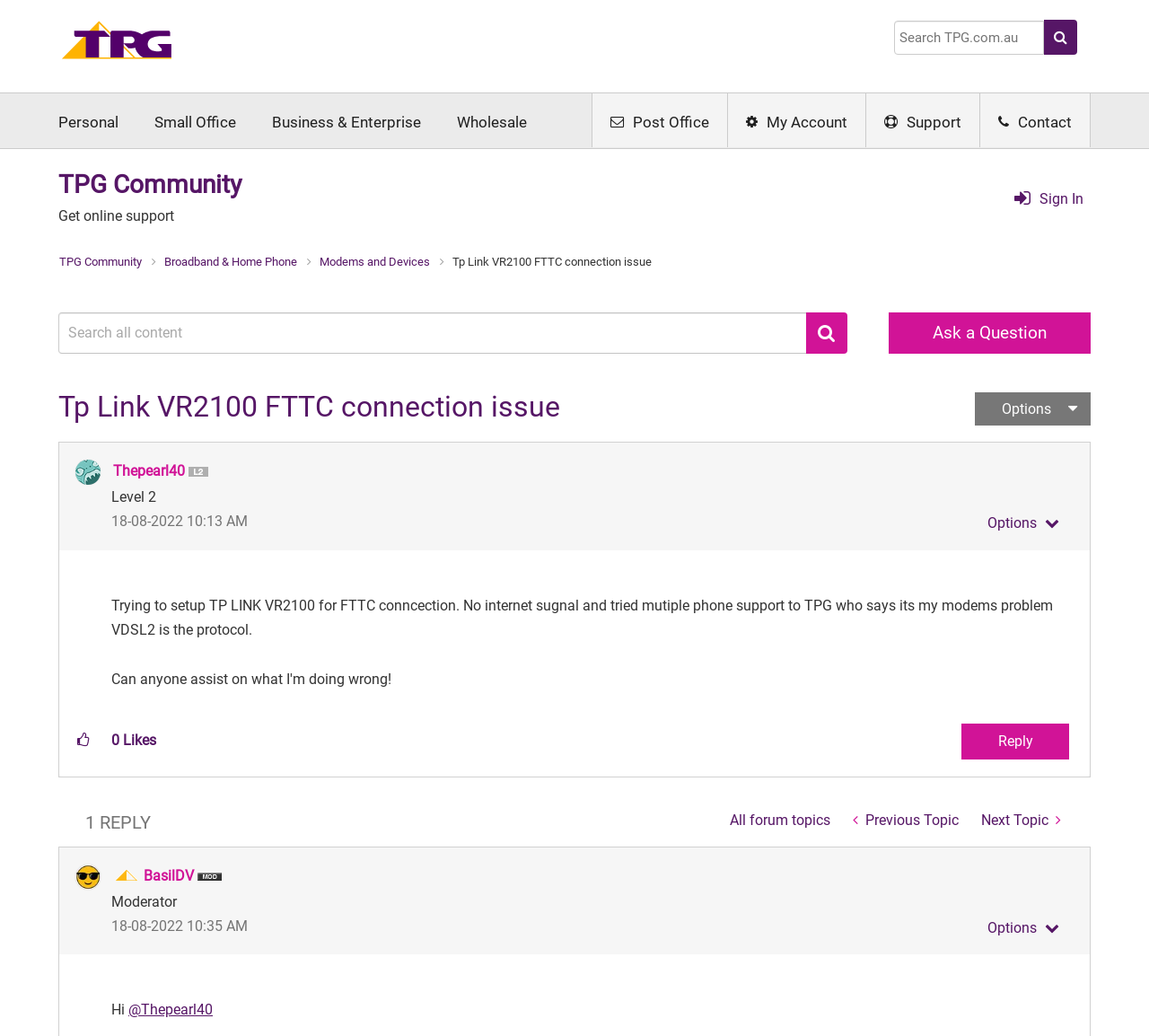Show the bounding box coordinates for the element that needs to be clicked to execute the following instruction: "Search for something". Provide the coordinates in the form of four float numbers between 0 and 1, i.e., [left, top, right, bottom].

[0.778, 0.02, 0.909, 0.053]